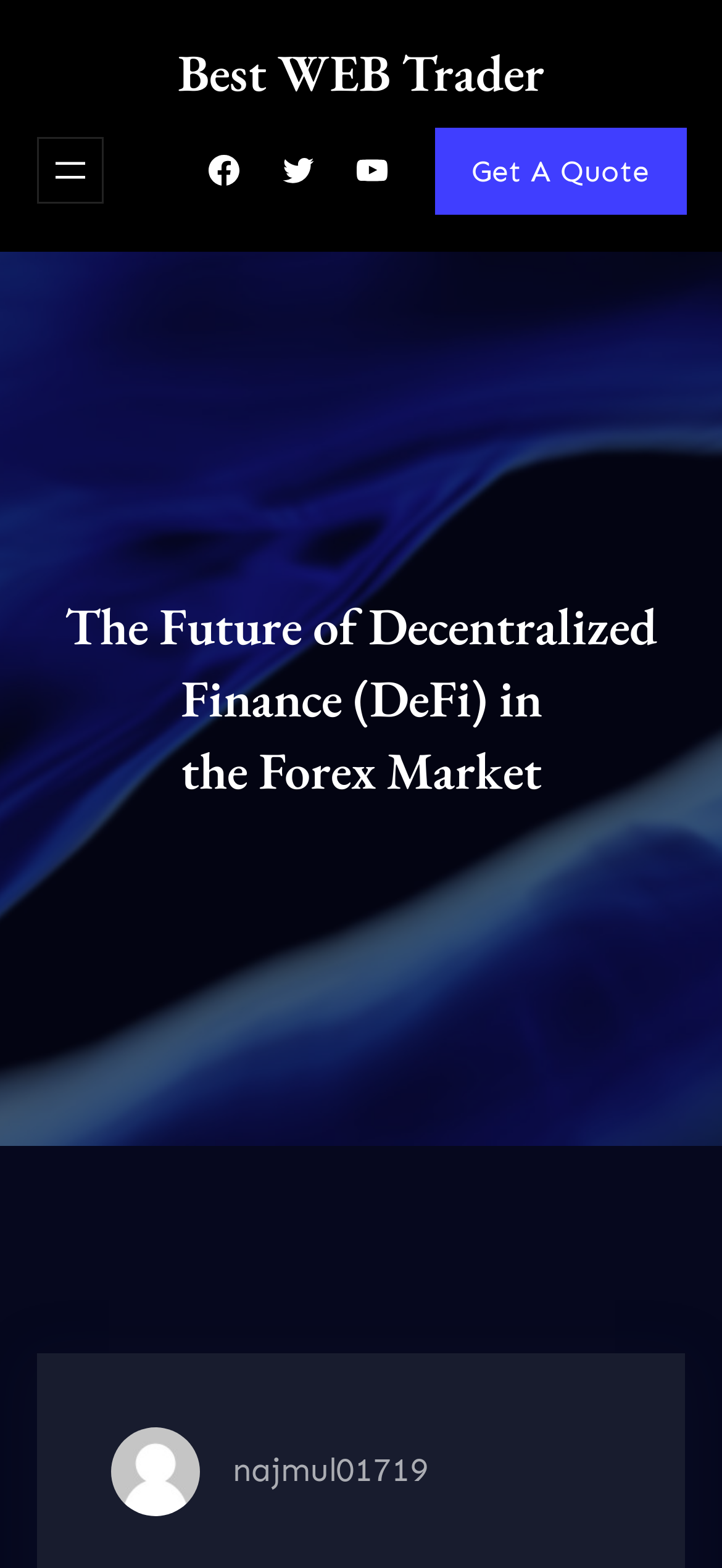Give the bounding box coordinates for the element described by: "Facebook".

[0.283, 0.097, 0.335, 0.121]